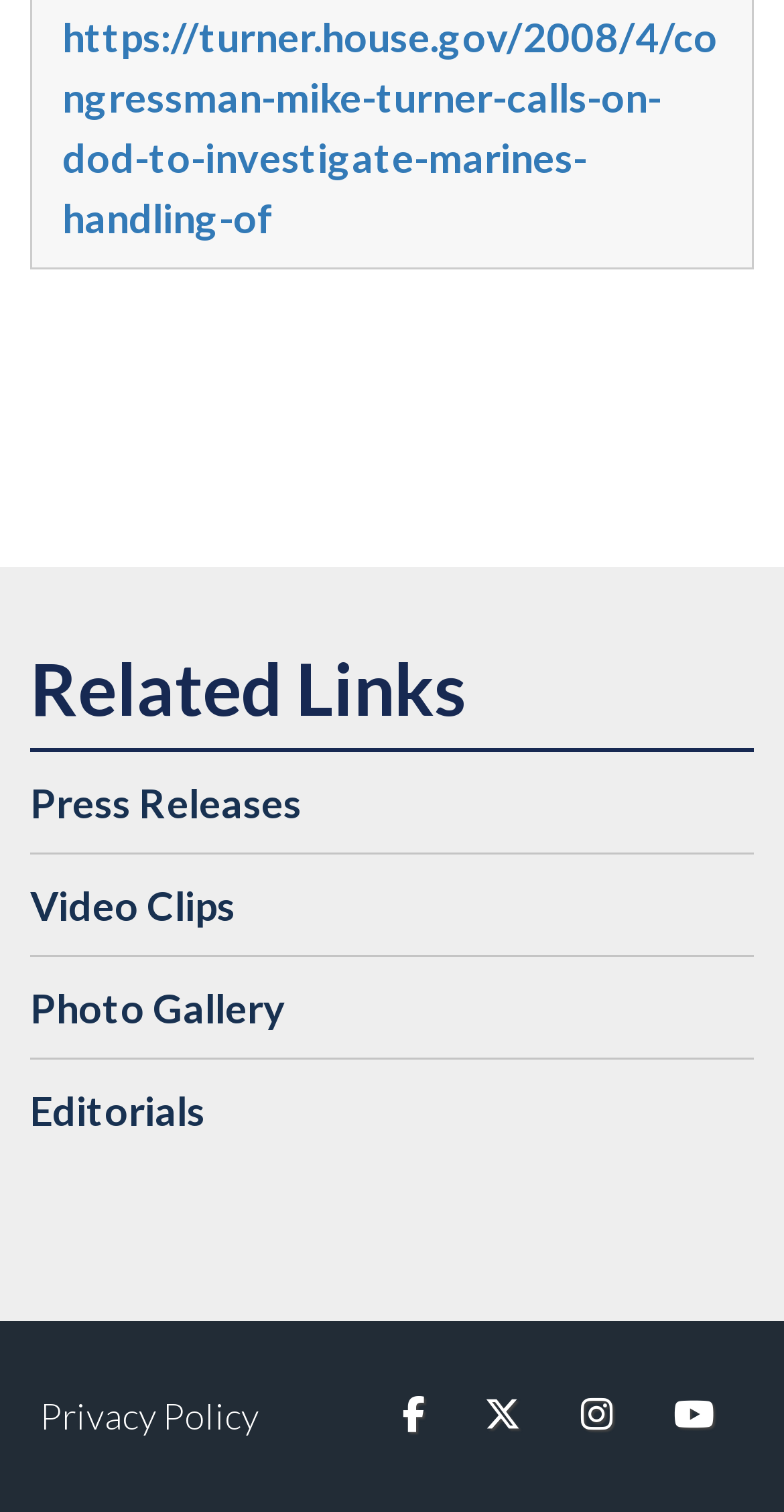Please determine the bounding box coordinates for the element that should be clicked to follow these instructions: "follow on facebook".

[0.474, 0.9, 0.579, 0.973]